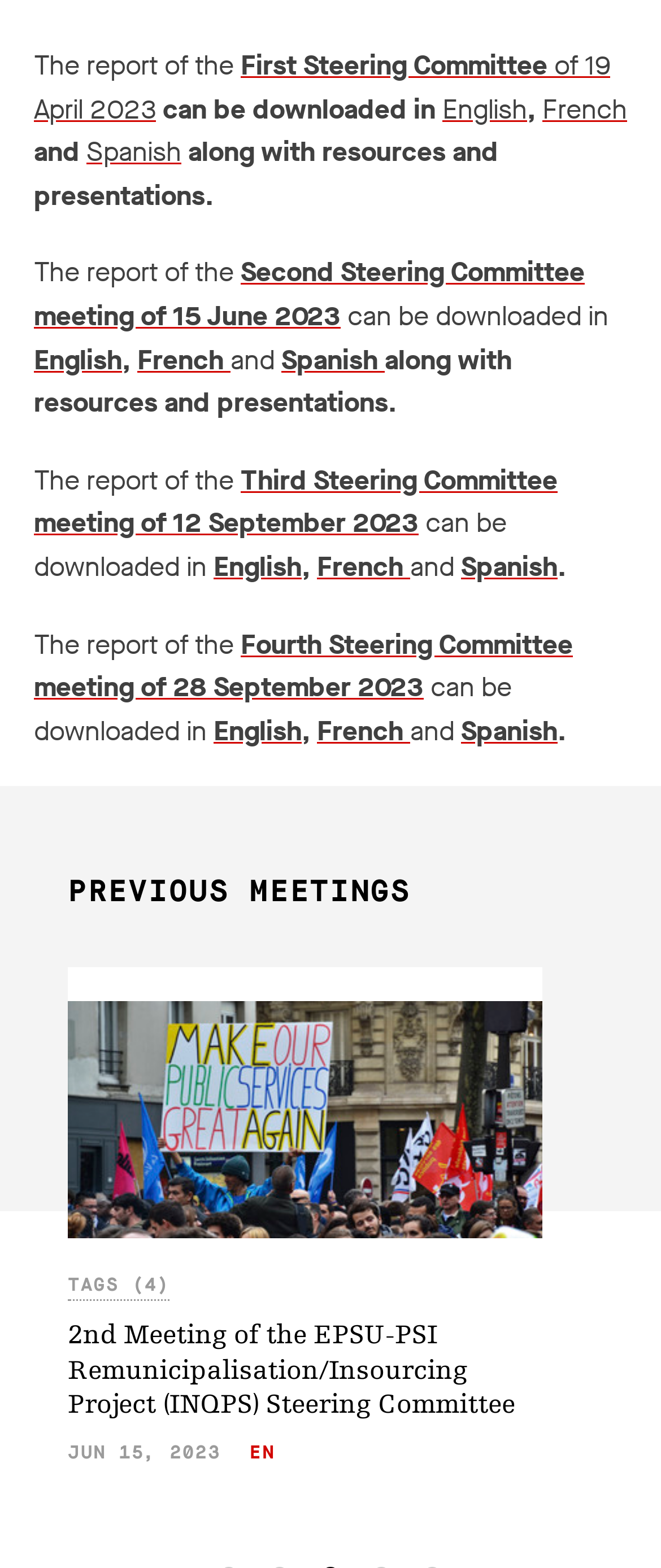Using the webpage screenshot, locate the HTML element that fits the following description and provide its bounding box: "of 19 April 2023".

[0.051, 0.03, 0.923, 0.081]